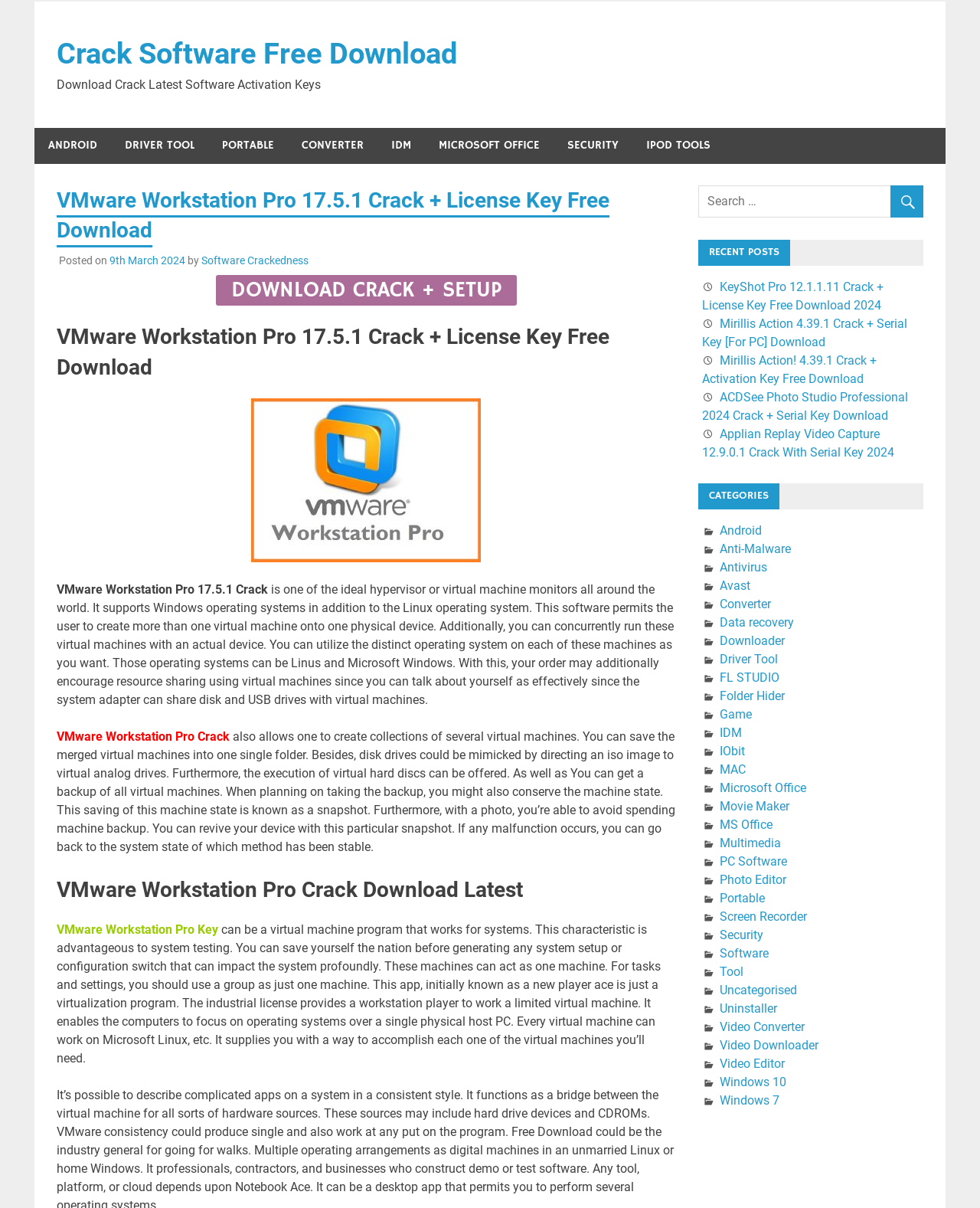Find the bounding box coordinates of the clickable area required to complete the following action: "Download Crack Latest Software Activation Keys".

[0.058, 0.064, 0.327, 0.076]